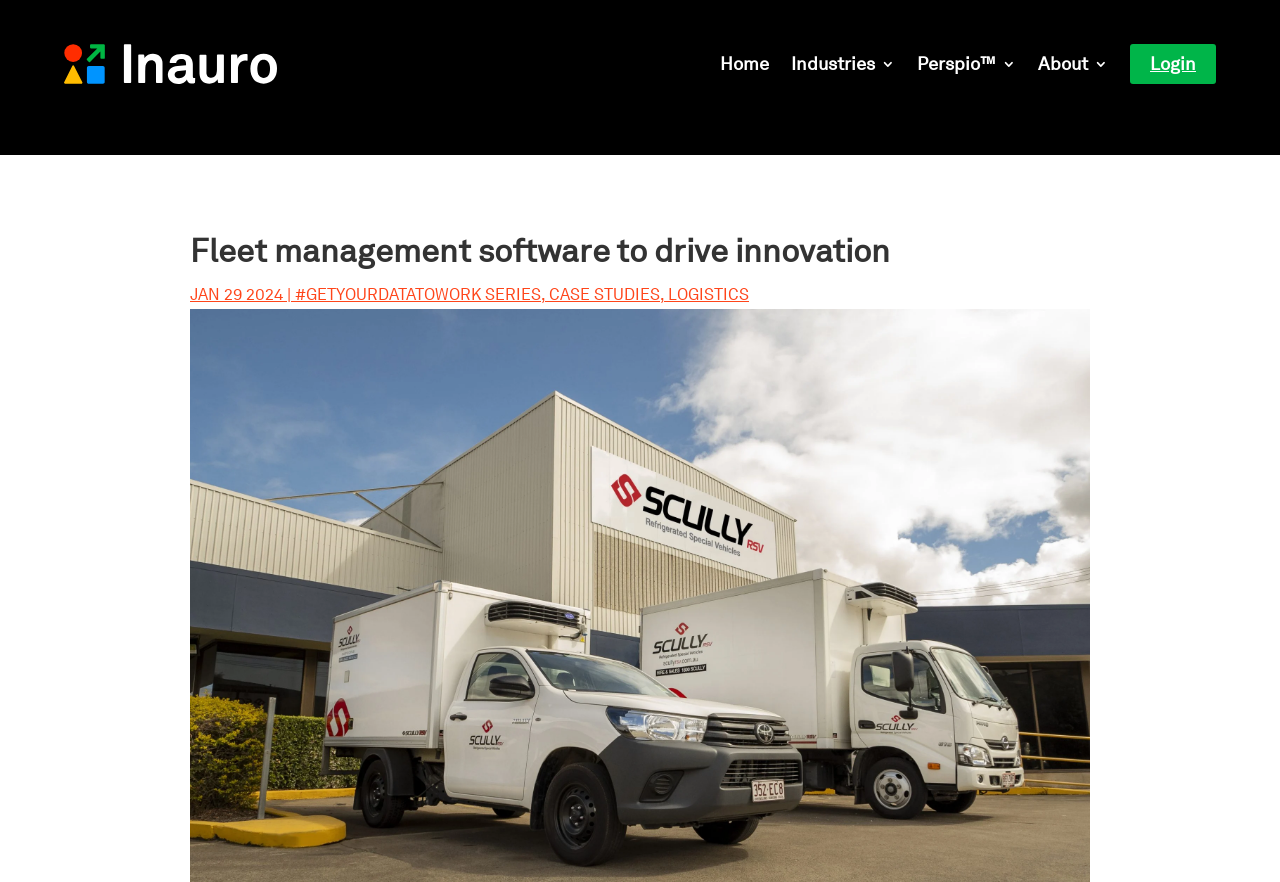From the element description Industries, predict the bounding box coordinates of the UI element. The coordinates must be specified in the format (top-left x, top-left y, bottom-right x, bottom-right y) and should be within the 0 to 1 range.

[0.618, 0.029, 0.699, 0.115]